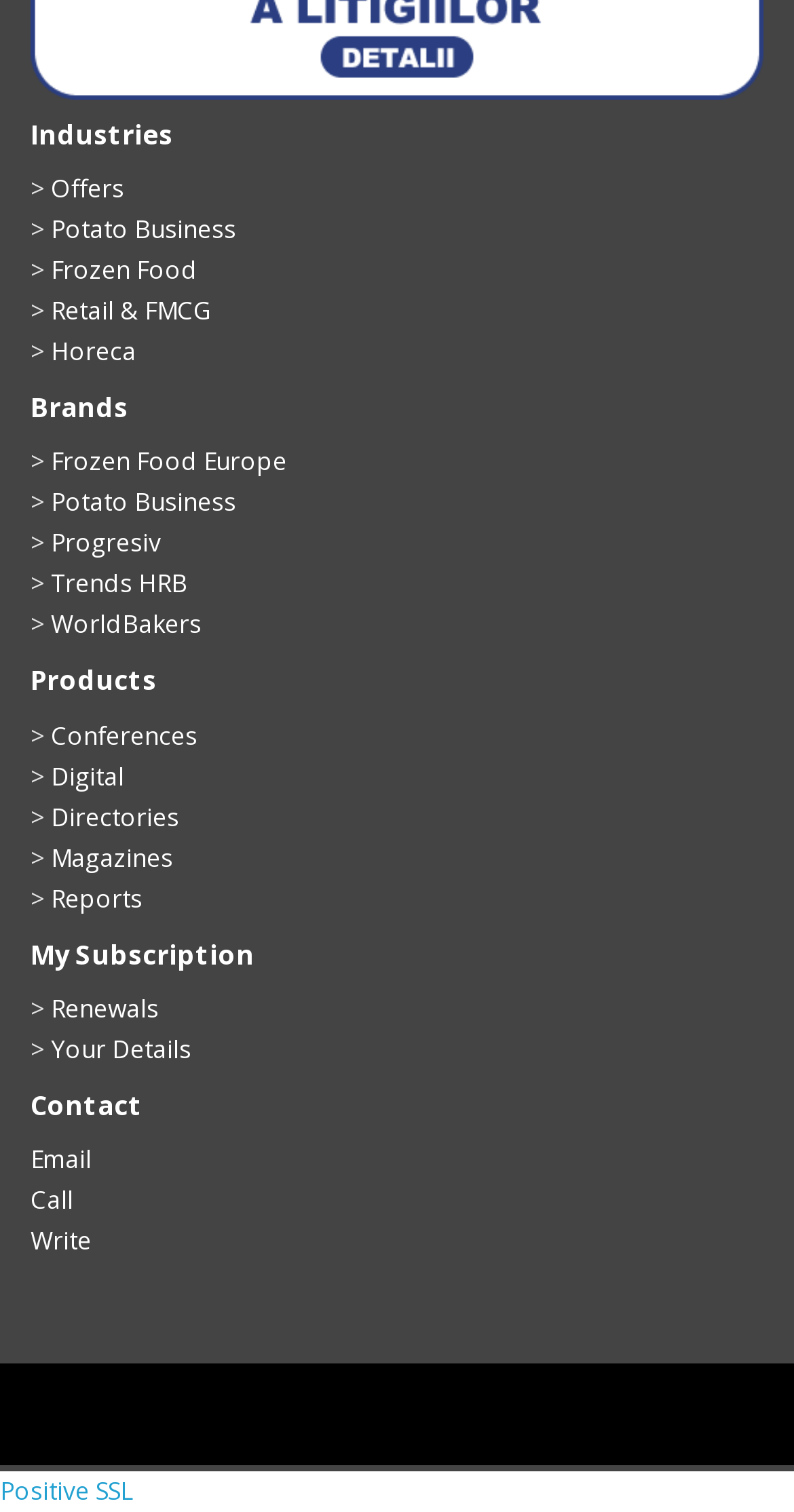Respond to the question below with a single word or phrase: What is the first industry listed?

Offers